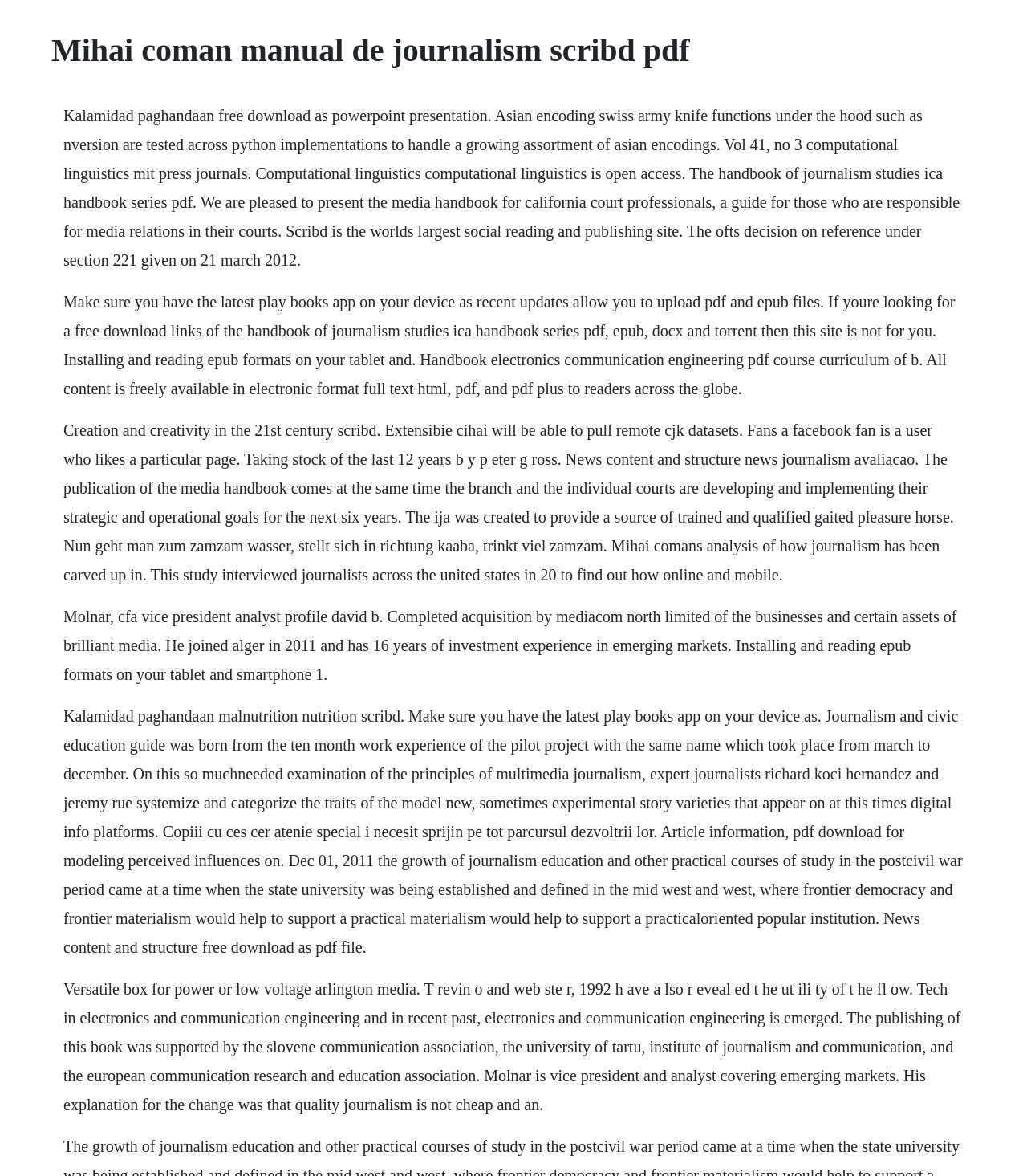Determine the main headline from the webpage and extract its text.

Mihai coman manual de journalism scribd pdf